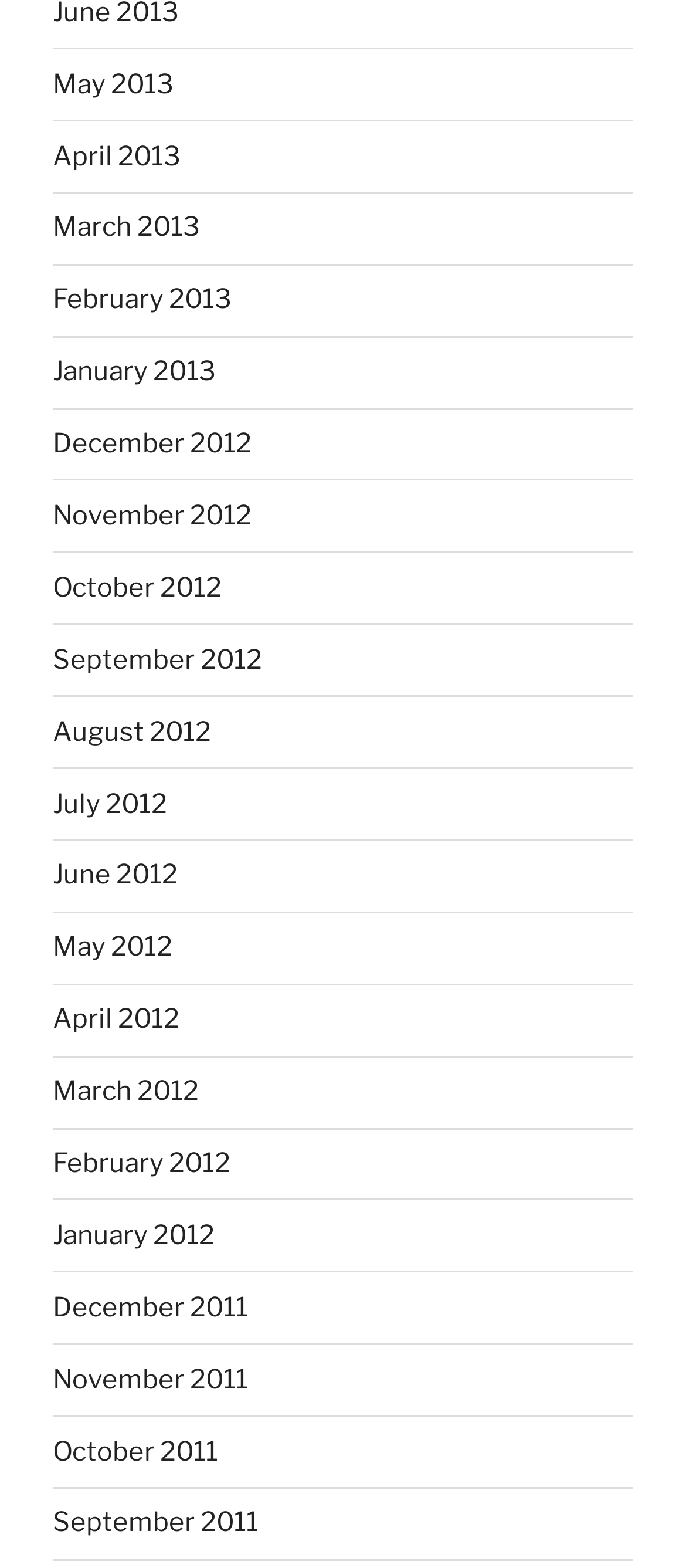Could you indicate the bounding box coordinates of the region to click in order to complete this instruction: "view September 2011".

[0.077, 0.961, 0.377, 0.981]